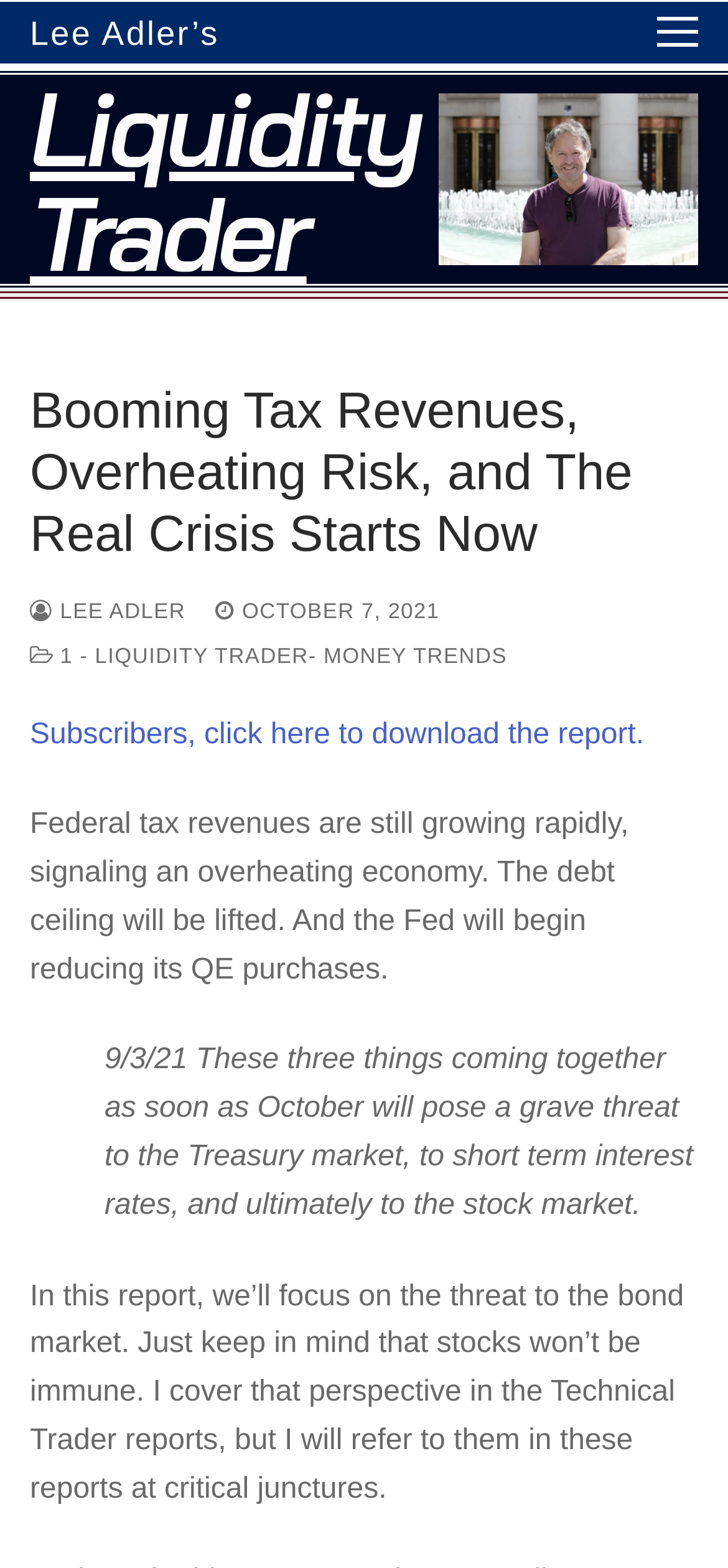Identify and provide the text of the main header on the webpage.

Booming Tax Revenues, Overheating Risk, and The Real Crisis Starts Now